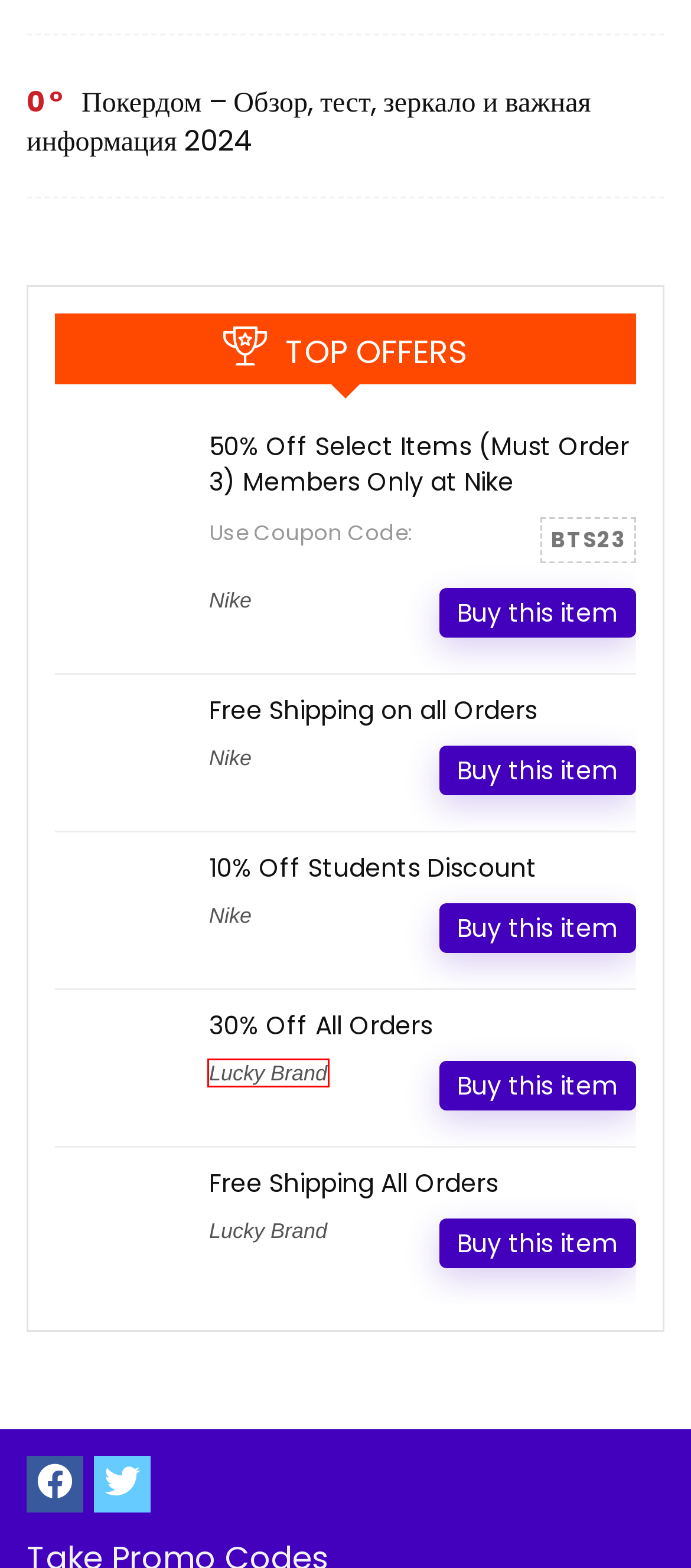You have a screenshot of a webpage with a red bounding box around an element. Select the webpage description that best matches the new webpage after clicking the element within the red bounding box. Here are the descriptions:
A. Free Shipping on all Orders – Take Promo Codes
B. 30% Off All Orders – Take Promo Codes
C. 10% Off Students Discount – Take Promo Codes
D. Nike – Take Promo Codes
E. Free Shipping All Orders – Take Promo Codes
F. 50% Off Select Items (Must Order 3) Members Only at Nike – Take Promo Codes
G. Покердом – Обзор, тест, зеркало и важная информация 2024 – Take Promo Codes
H. Lucky Brand – Take Promo Codes

H